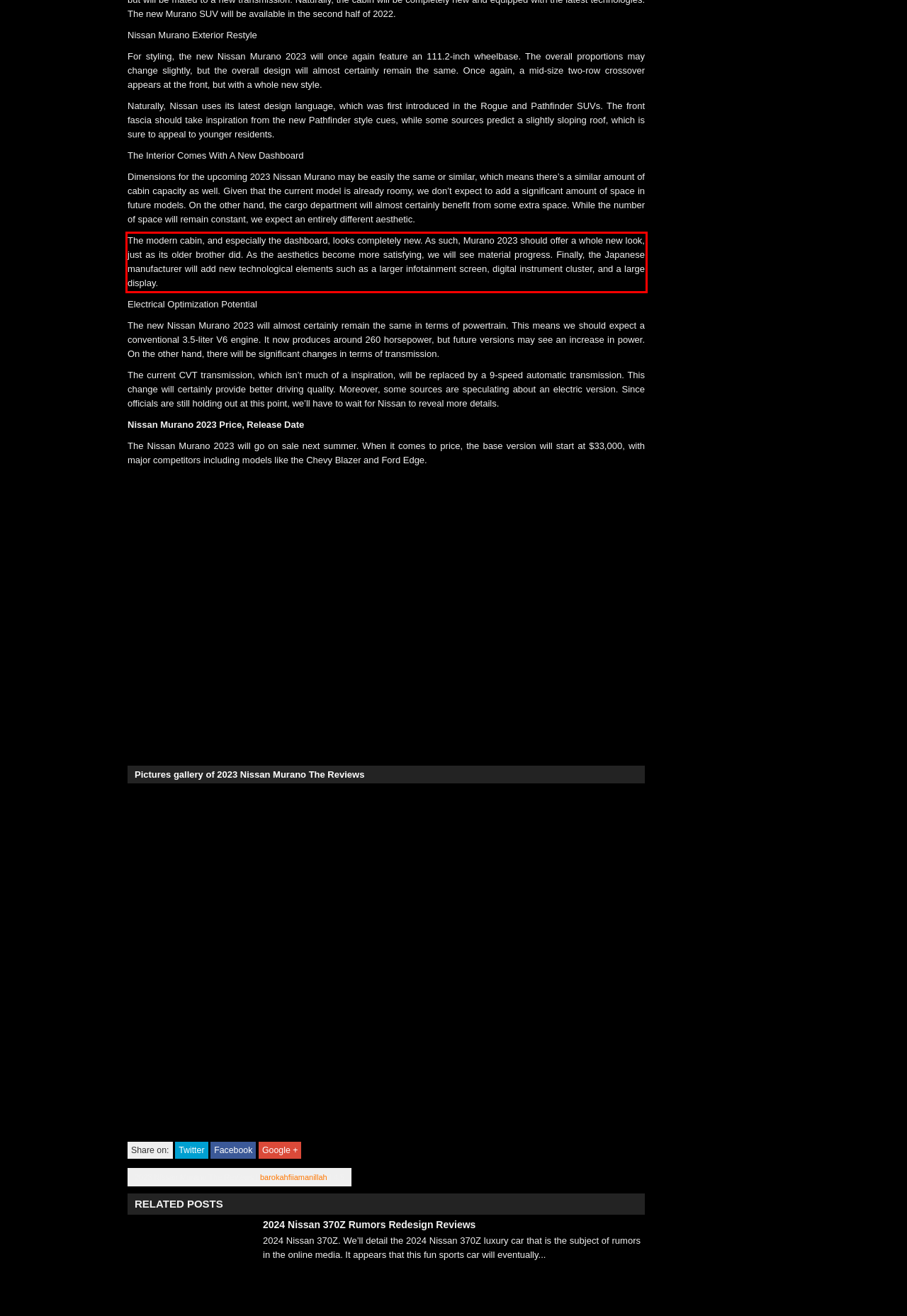Using the provided screenshot, read and generate the text content within the red-bordered area.

The modern cabin, and especially the dashboard, looks completely new. As such, Murano 2023 should offer a whole new look, just as its older brother did. As the aesthetics become more satisfying, we will see material progress. Finally, the Japanese manufacturer will add new technological elements such as a larger infotainment screen, digital instrument cluster, and a large display.